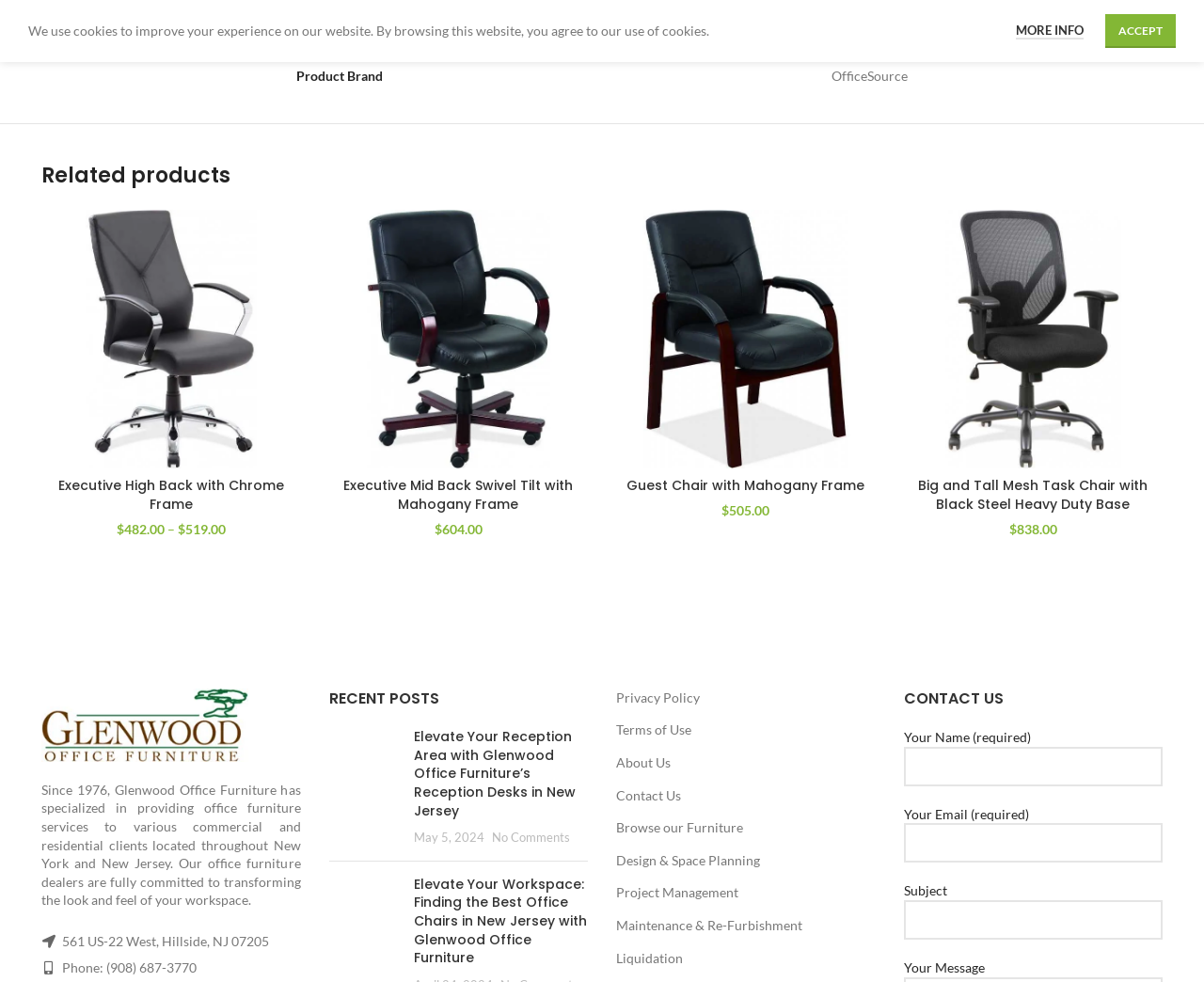What is the company's address?
Based on the image, provide your answer in one word or phrase.

561 US-22 West, Hillside, NJ 07205